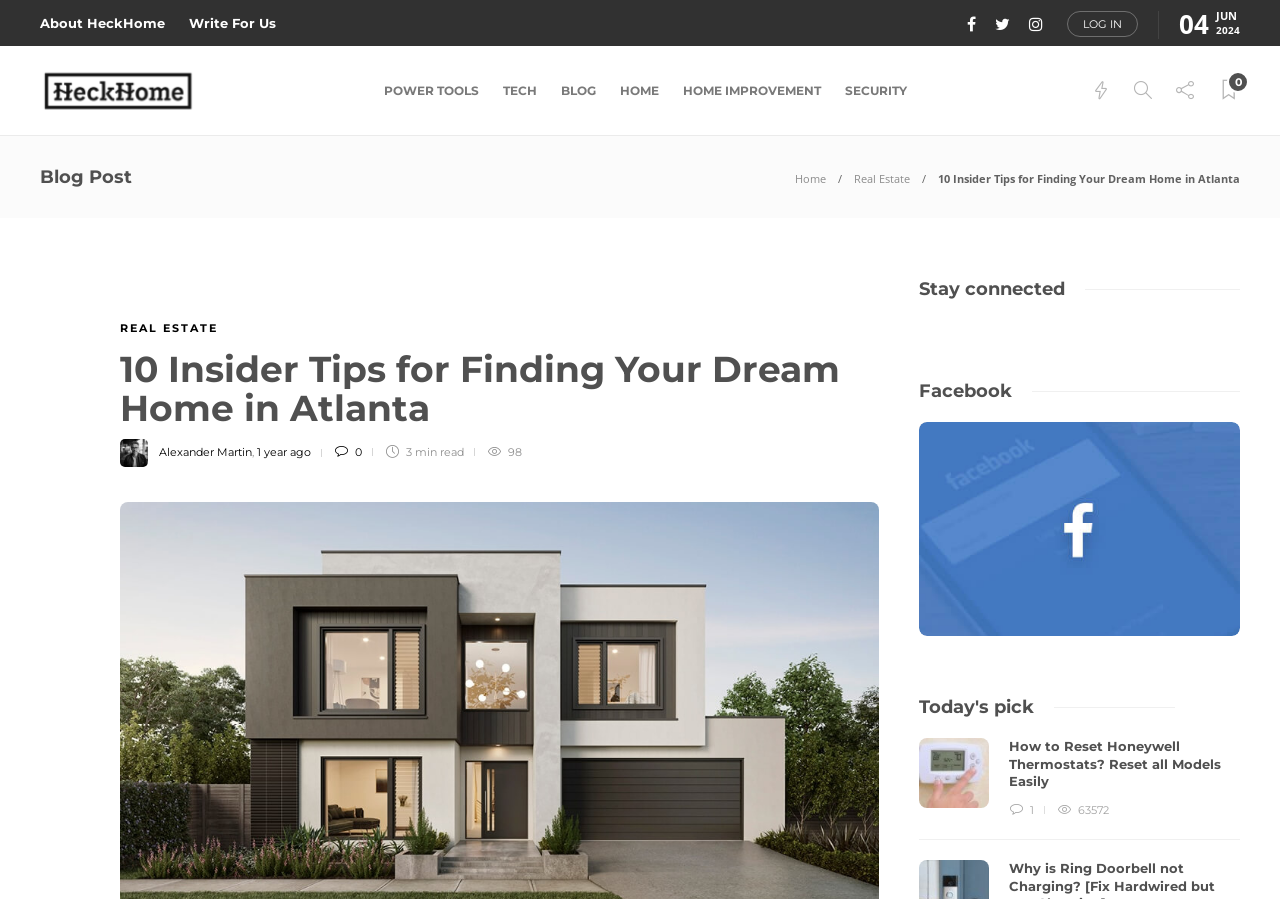What is the topic of the blog post?
We need a detailed and exhaustive answer to the question. Please elaborate.

The topic of the blog post can be inferred from the categories listed above the blog post title, which includes 'Home' and 'Real Estate'.